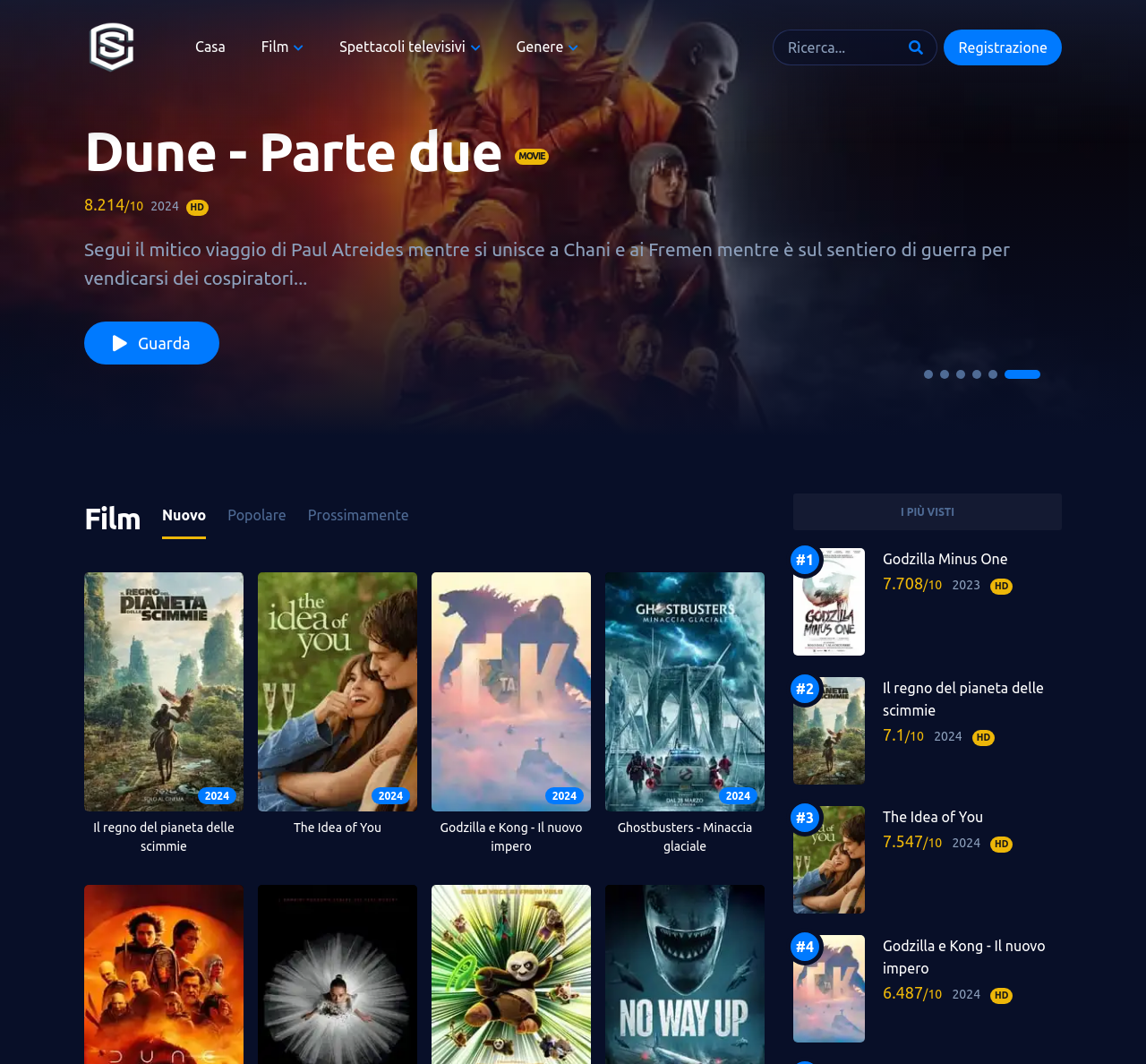How many film links are on the webpage?
Using the visual information, respond with a single word or phrase.

4